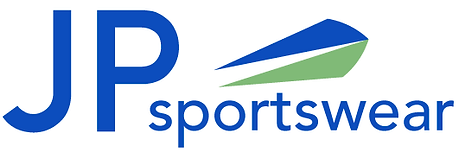Where is JP Sportswear based? Based on the image, give a response in one word or a short phrase.

Southern California